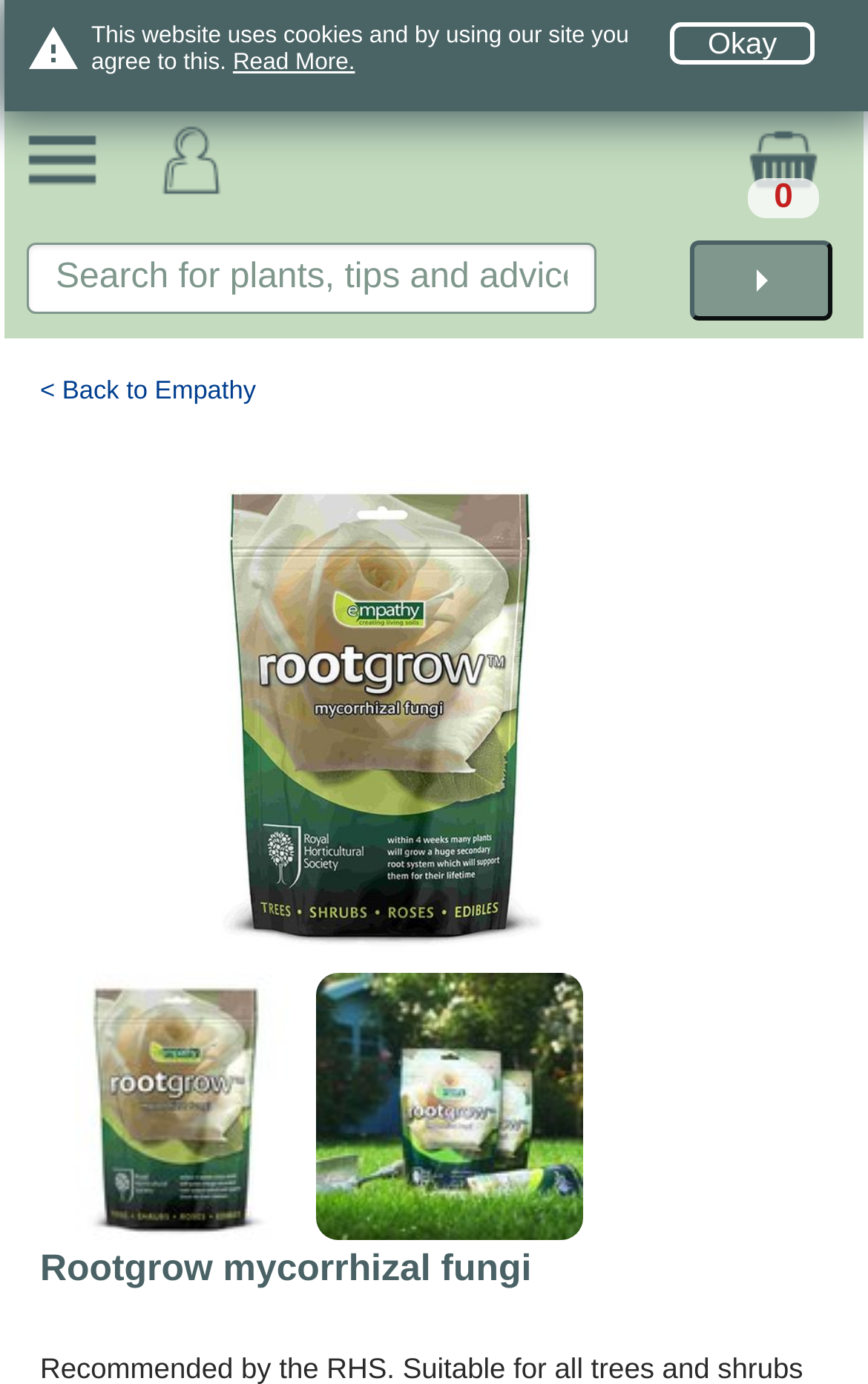Indicate the bounding box coordinates of the clickable region to achieve the following instruction: "go back to Empathy."

[0.046, 0.273, 0.295, 0.292]